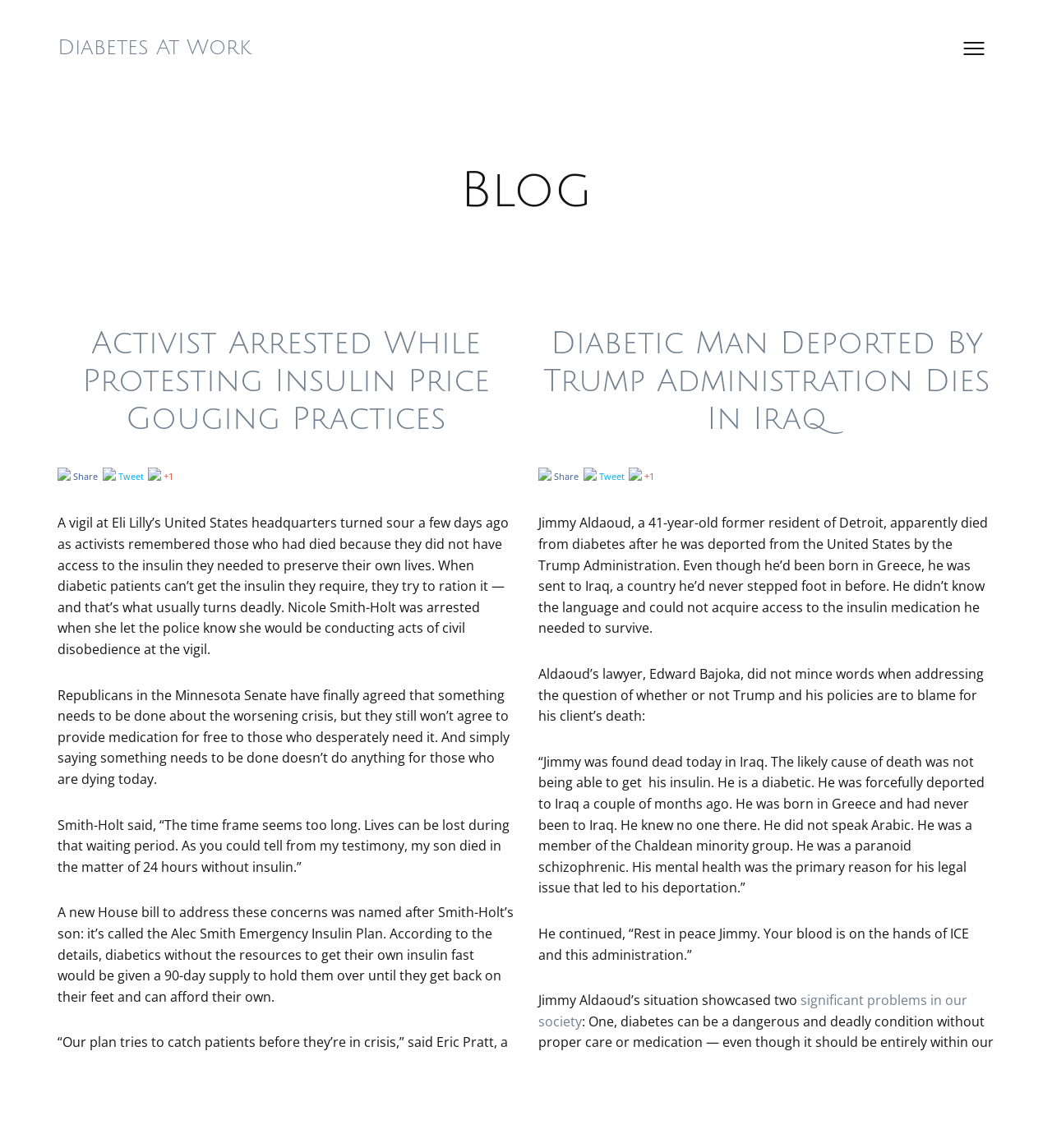Refer to the image and provide an in-depth answer to the question:
What is the name of the blog?

The name of the blog can be found at the top of the webpage, where it says 'Diabetes At Work' in a heading element.